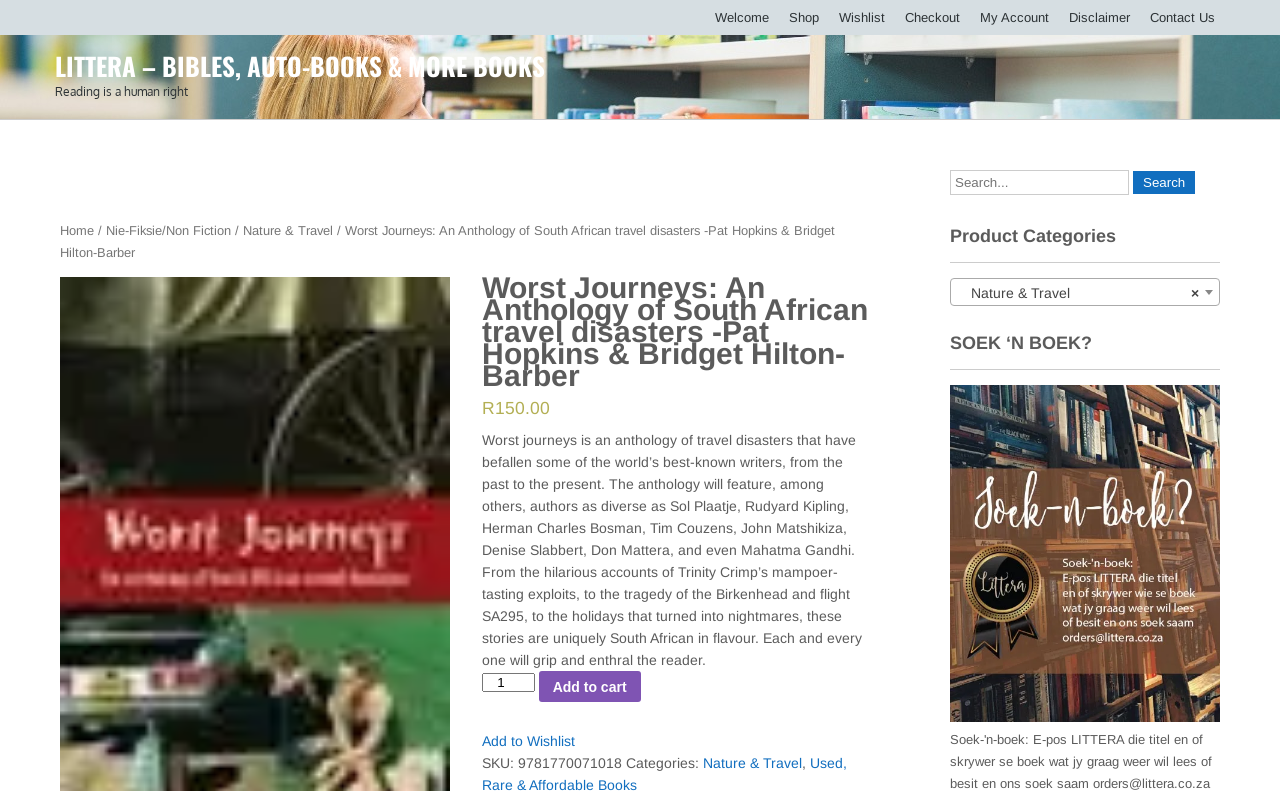Answer the question with a brief word or phrase:
What is the name of the book?

Worst Journeys